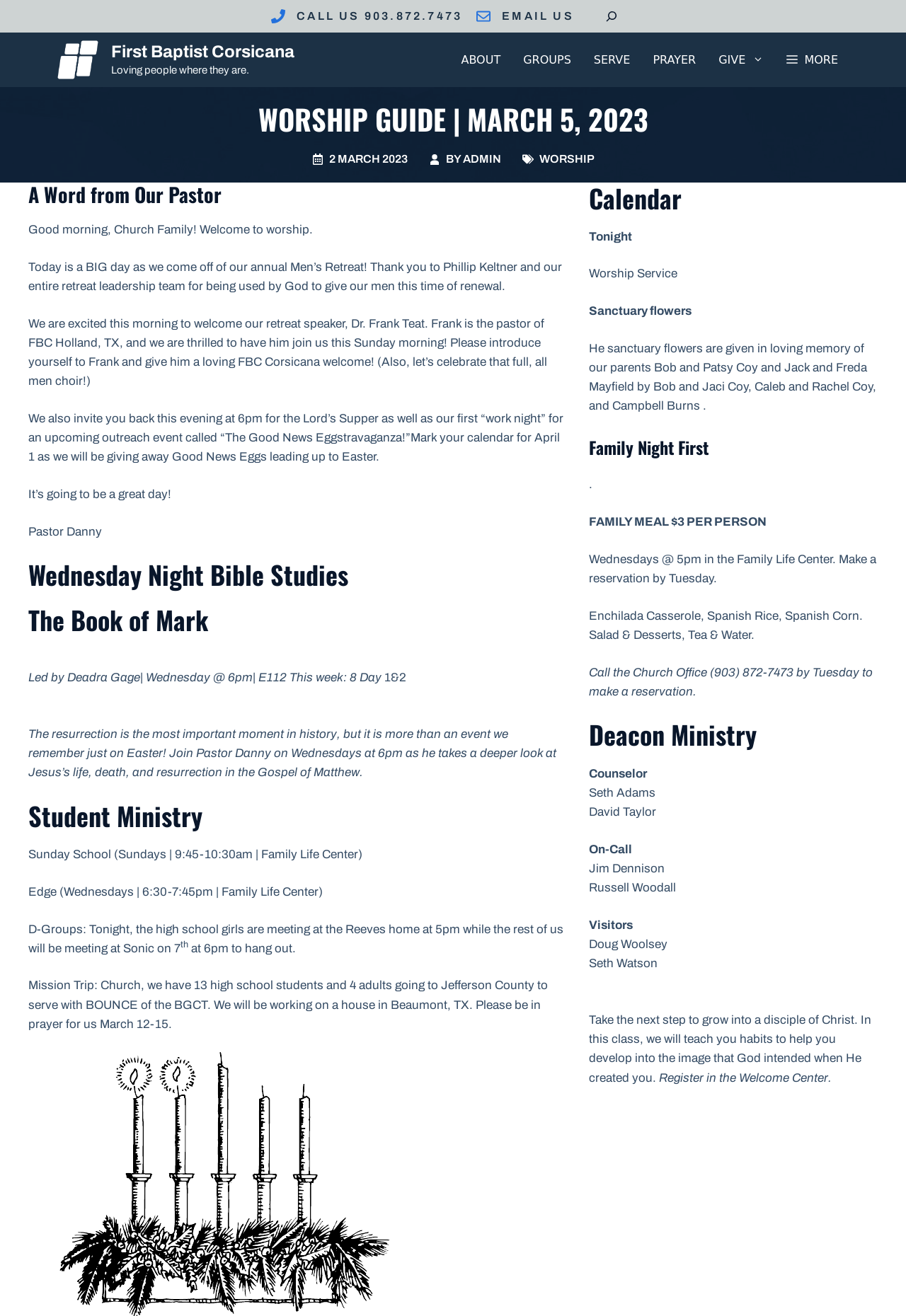Find and specify the bounding box coordinates that correspond to the clickable region for the instruction: "Email the church".

[0.554, 0.008, 0.633, 0.017]